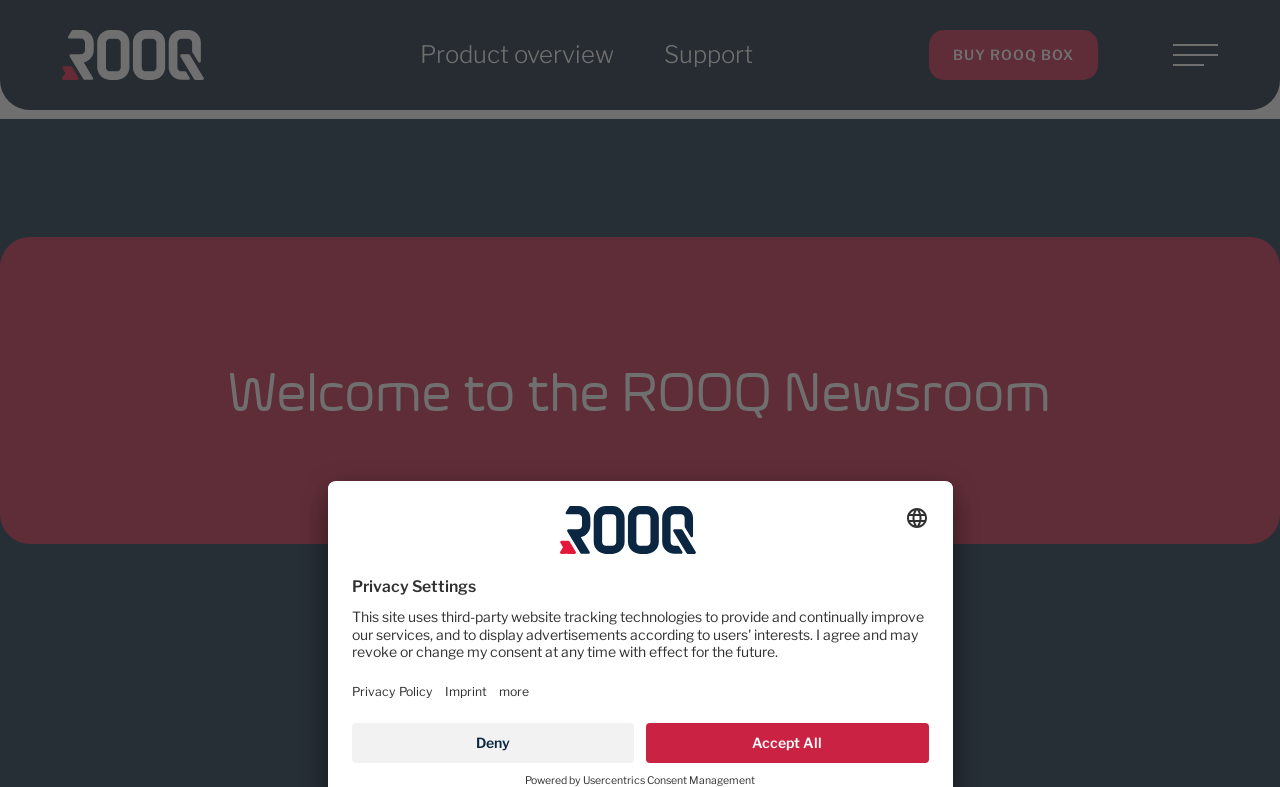How many buttons are there in the privacy settings section?
Using the visual information from the image, give a one-word or short-phrase answer.

3